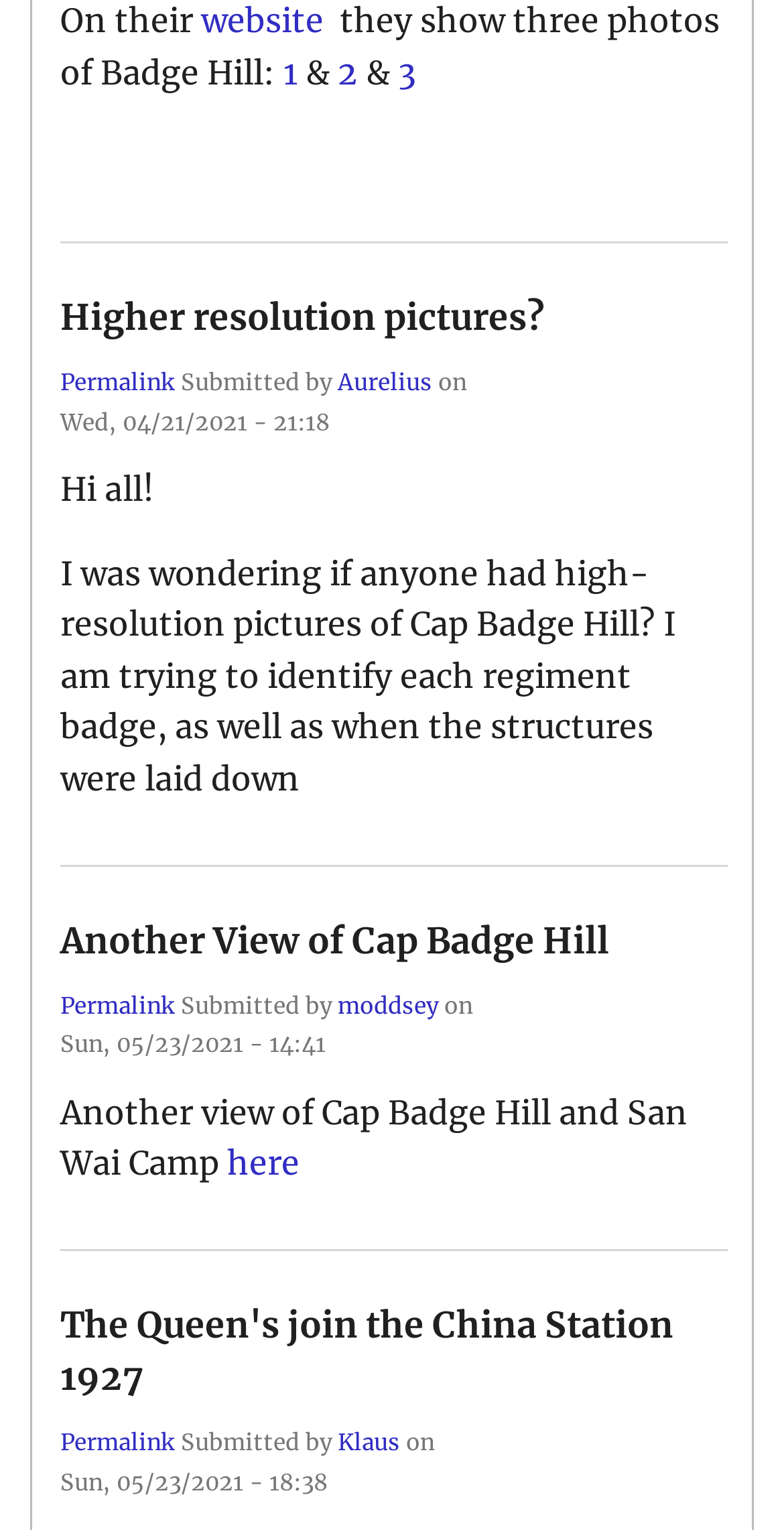Please provide a comprehensive answer to the question based on the screenshot: What is the date of the third article?

The date of the third article is 'Sun, 05/23/2021 - 18:38', as indicated by the text in the footer section of the article